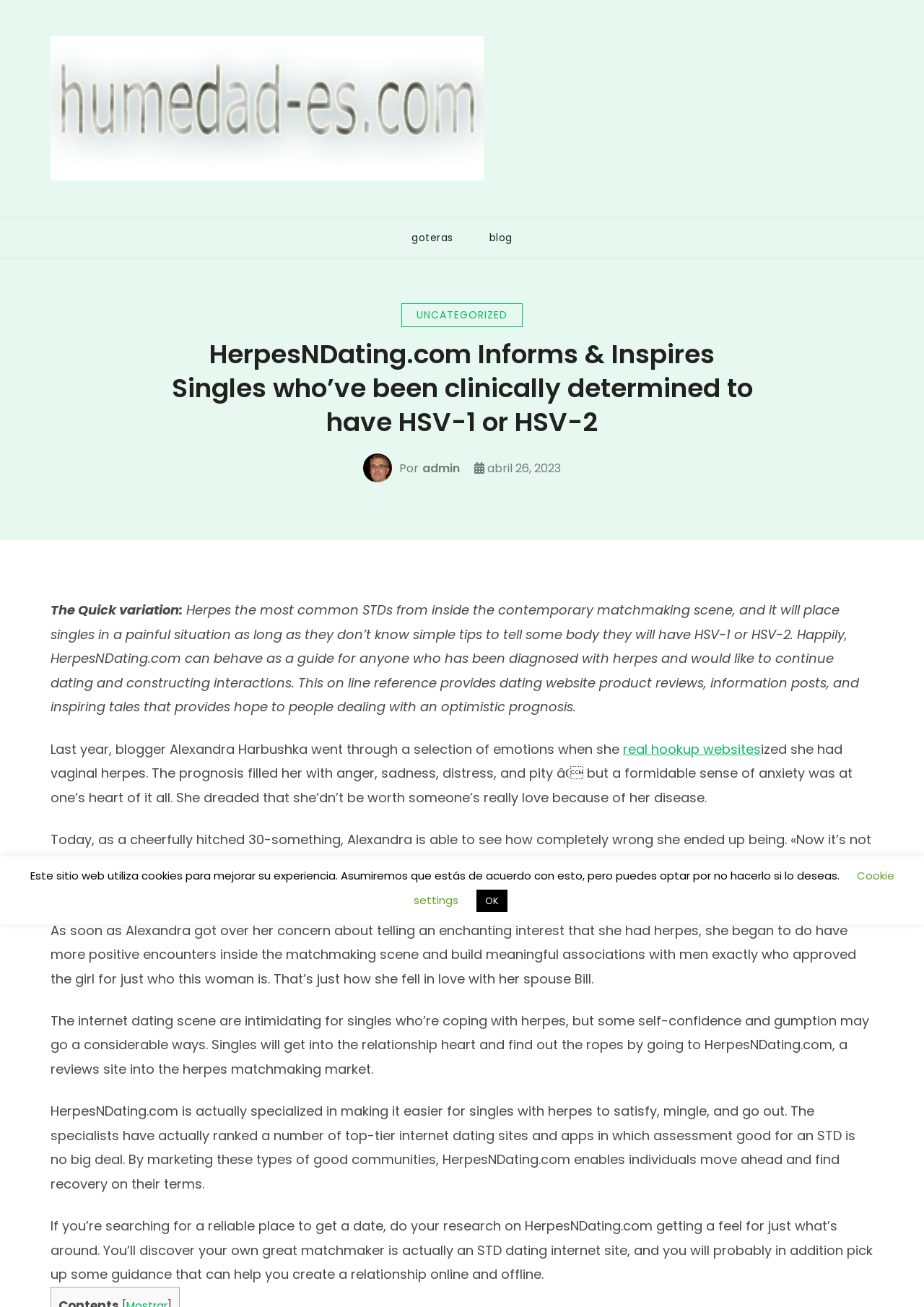Identify the bounding box coordinates of the clickable region necessary to fulfill the following instruction: "Go to the 'admin' page". The bounding box coordinates should be four float numbers between 0 and 1, i.e., [left, top, right, bottom].

[0.457, 0.35, 0.497, 0.366]